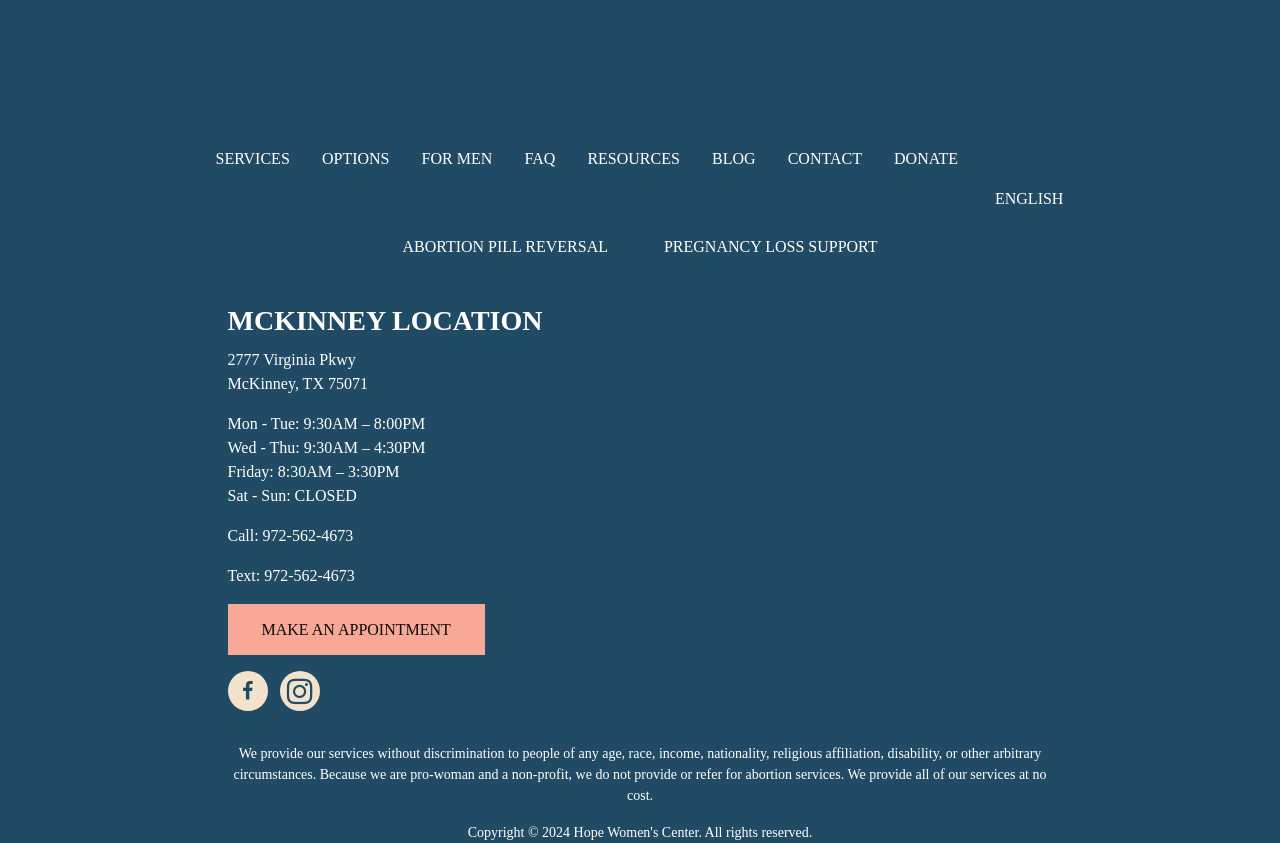What is the name of the location?
Based on the content of the image, thoroughly explain and answer the question.

I found the answer by looking at the heading element with the text 'MCKINNEY LOCATION' at coordinates [0.178, 0.36, 0.488, 0.403].